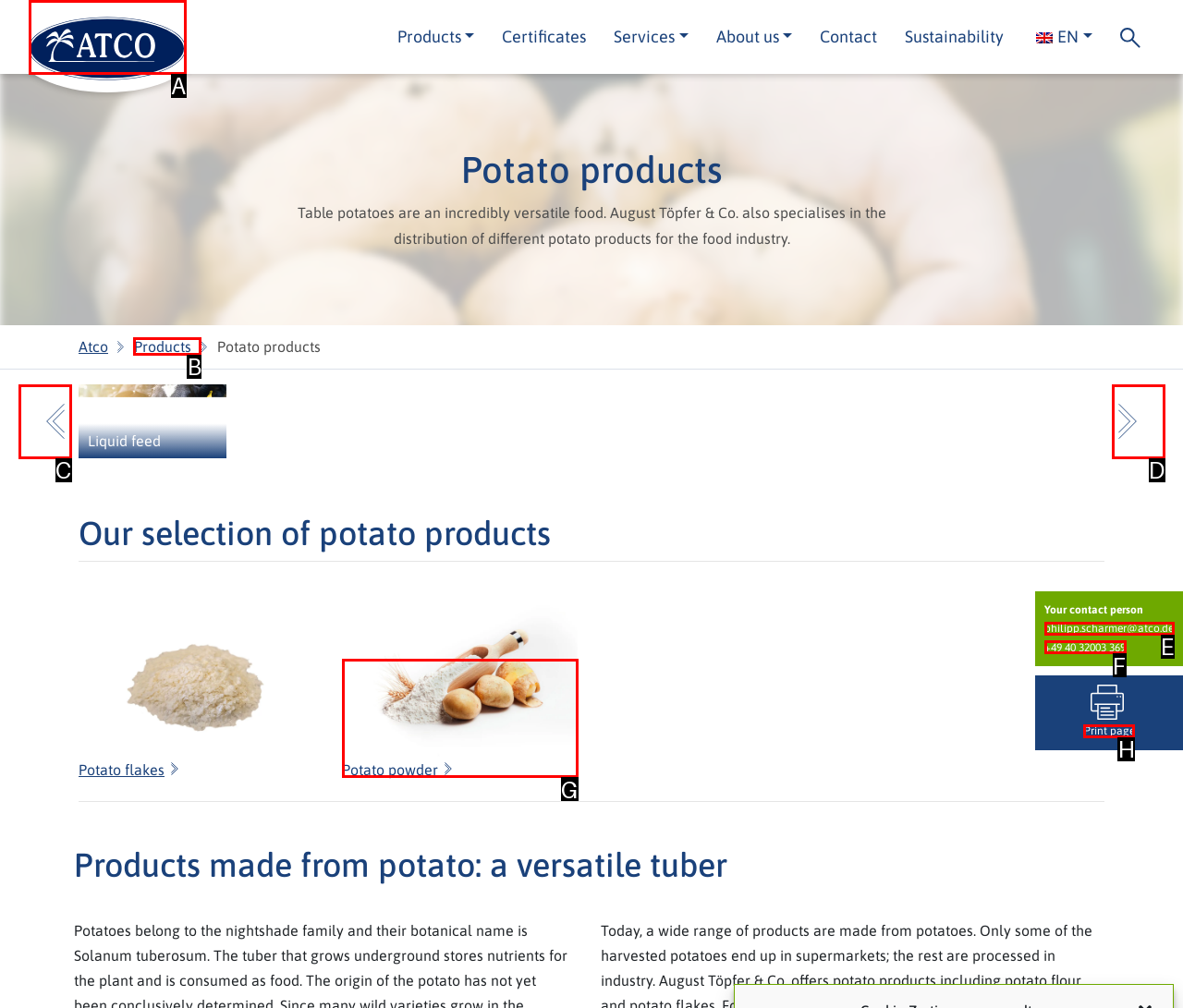Identify the correct UI element to click for this instruction: Explore products
Respond with the appropriate option's letter from the provided choices directly.

B